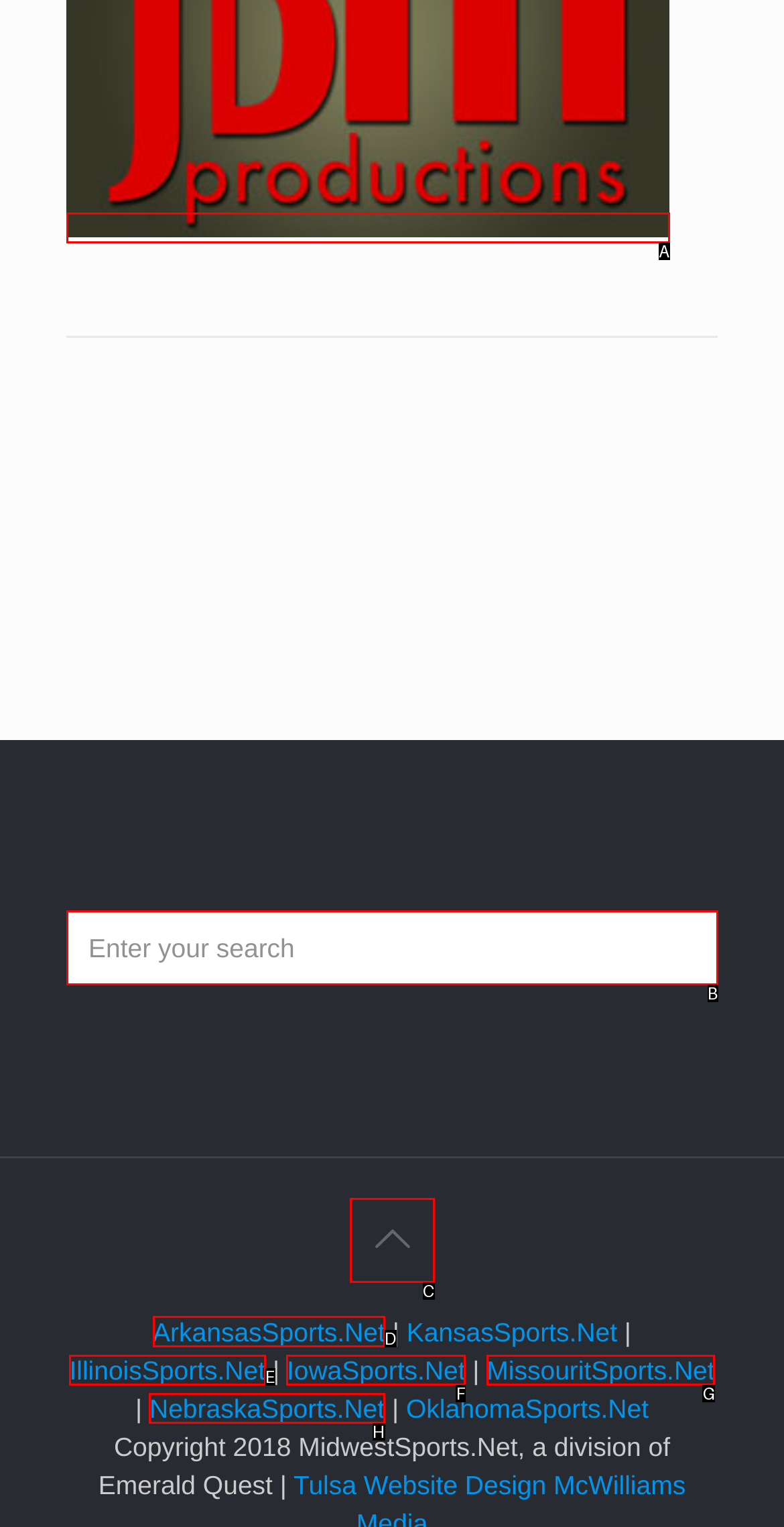Tell me which letter I should select to achieve the following goal: visit ArkansasSports.Net
Answer with the corresponding letter from the provided options directly.

D